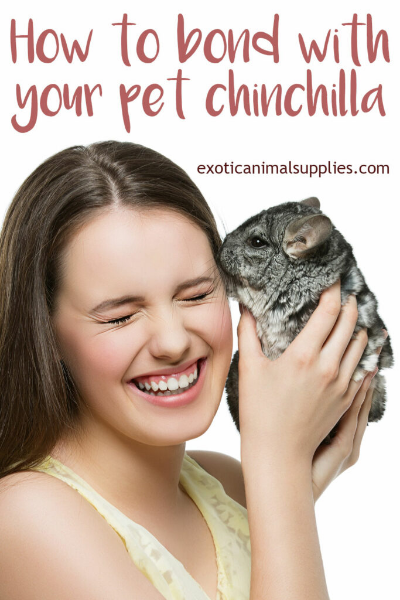What is the name of the website?
Provide a fully detailed and comprehensive answer to the question.

The website's name, 'exoticanimalsupplies.com', appears at the bottom of the image, indicating its role as a resource for exotic pet owners, specifically those who own chinchillas.